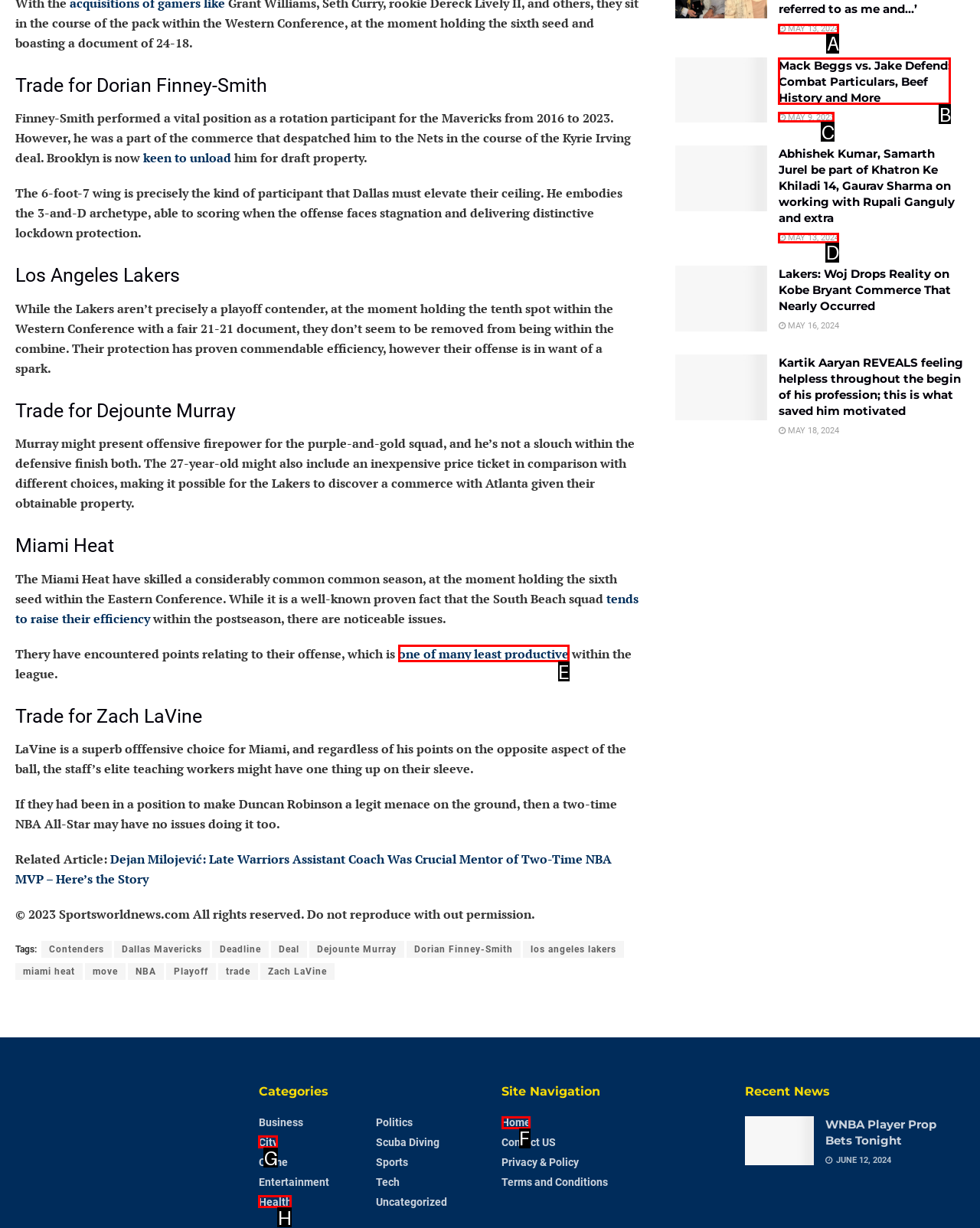Identify the letter of the correct UI element to fulfill the task: Go to the Home page from the given options in the screenshot.

F